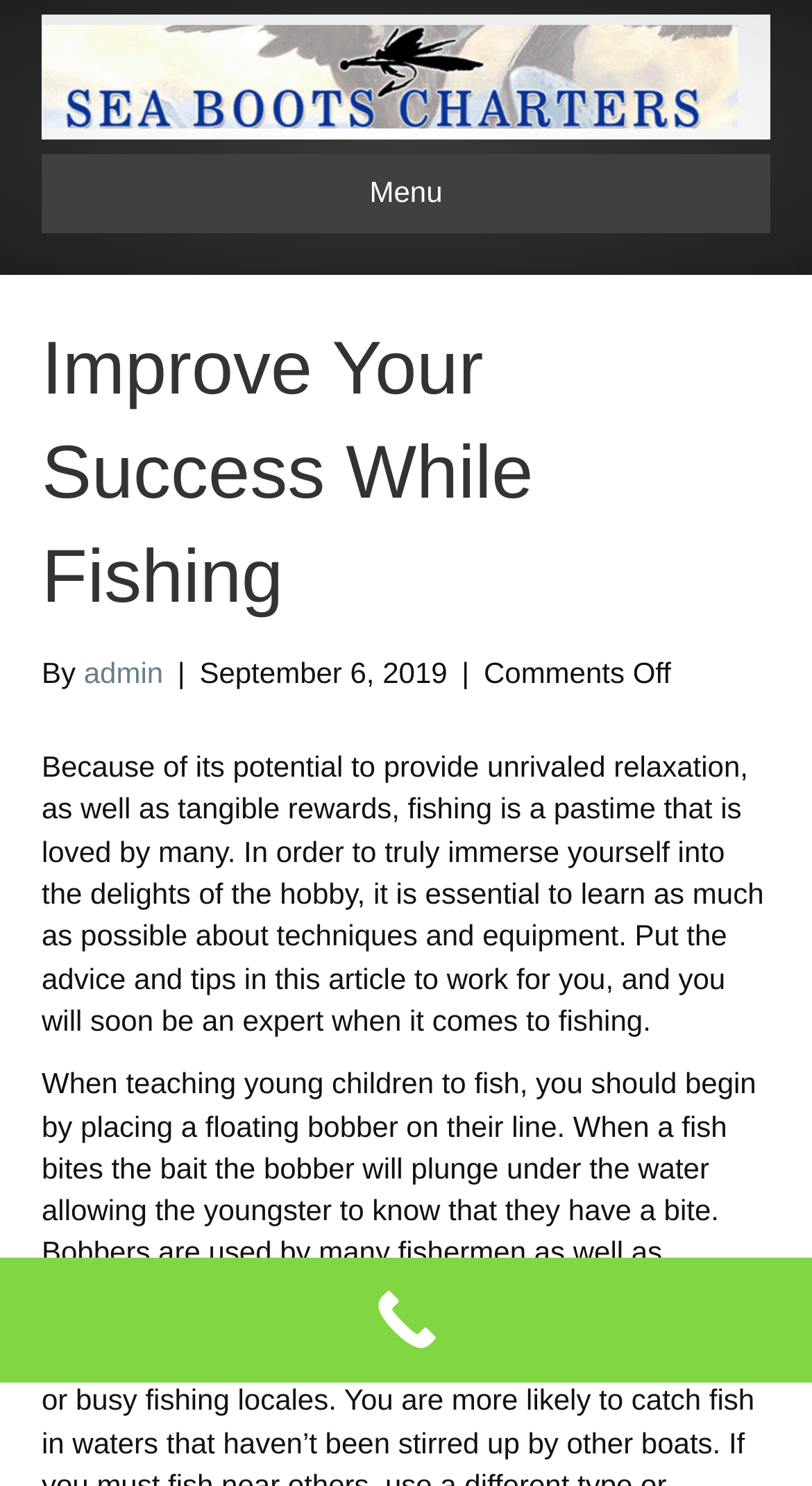What is the purpose of a bobber in fishing?
Using the picture, provide a one-word or short phrase answer.

To indicate a bite